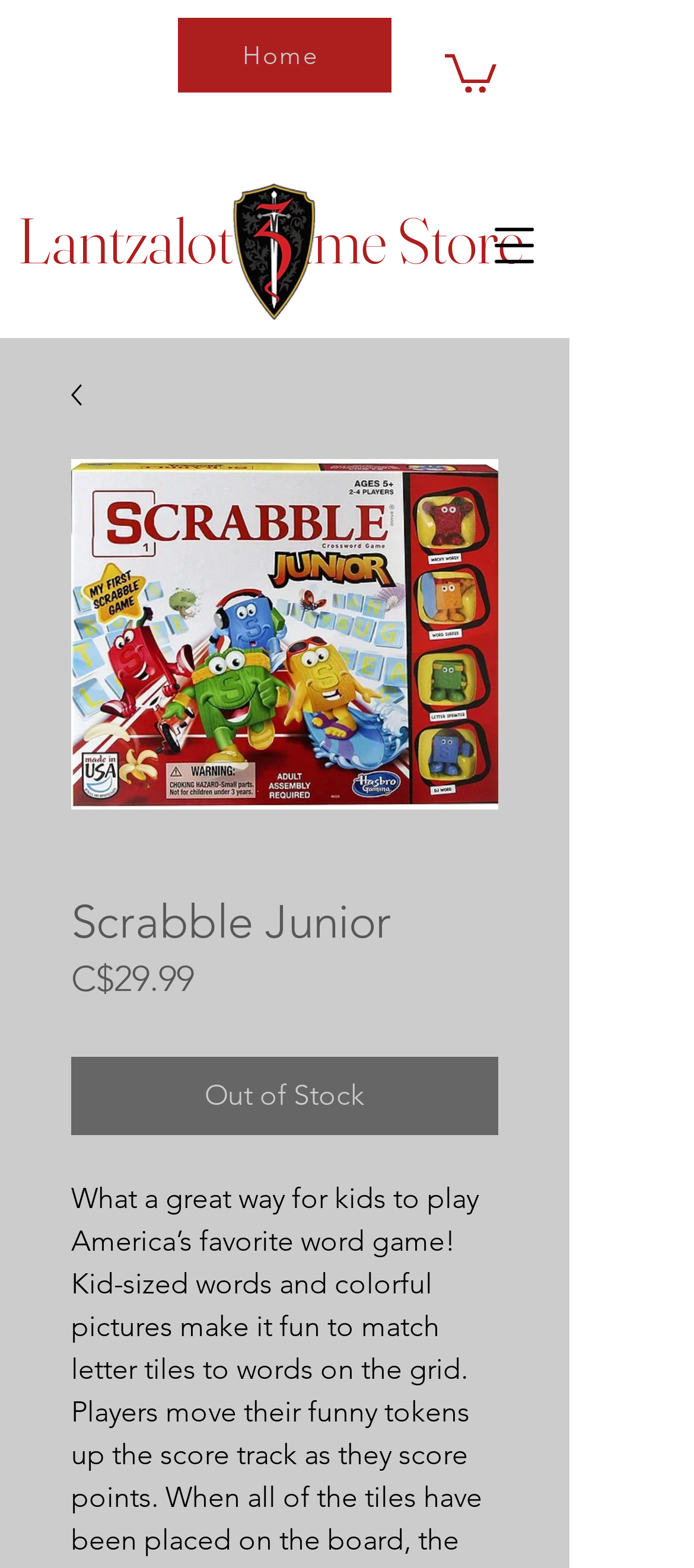Offer a meticulous caption that includes all visible features of the webpage.

The webpage is about Scrabble Junior, a word game for kids, available at the Lantzalot Game Store. At the top left corner, there is a logo of the game store, accompanied by a navigation menu button. To the right of the logo, there is a heading that reads "Lantzalot Game Store". Below the logo, there is a horizontal row of links, including "Home" and another link with an image. 

In the main content area, there is a large image of the Scrabble Junior game, with the game title "Scrabble Junior" written in a heading above it. Below the game title, there are two lines of text: "C$29.99" and "Price", indicating the price of the game. 

At the bottom of the main content area, there is an "Out of Stock" button, which is currently disabled. The button is located below the price information. Overall, the webpage has a simple and clean layout, with a focus on showcasing the Scrabble Junior game and its details.